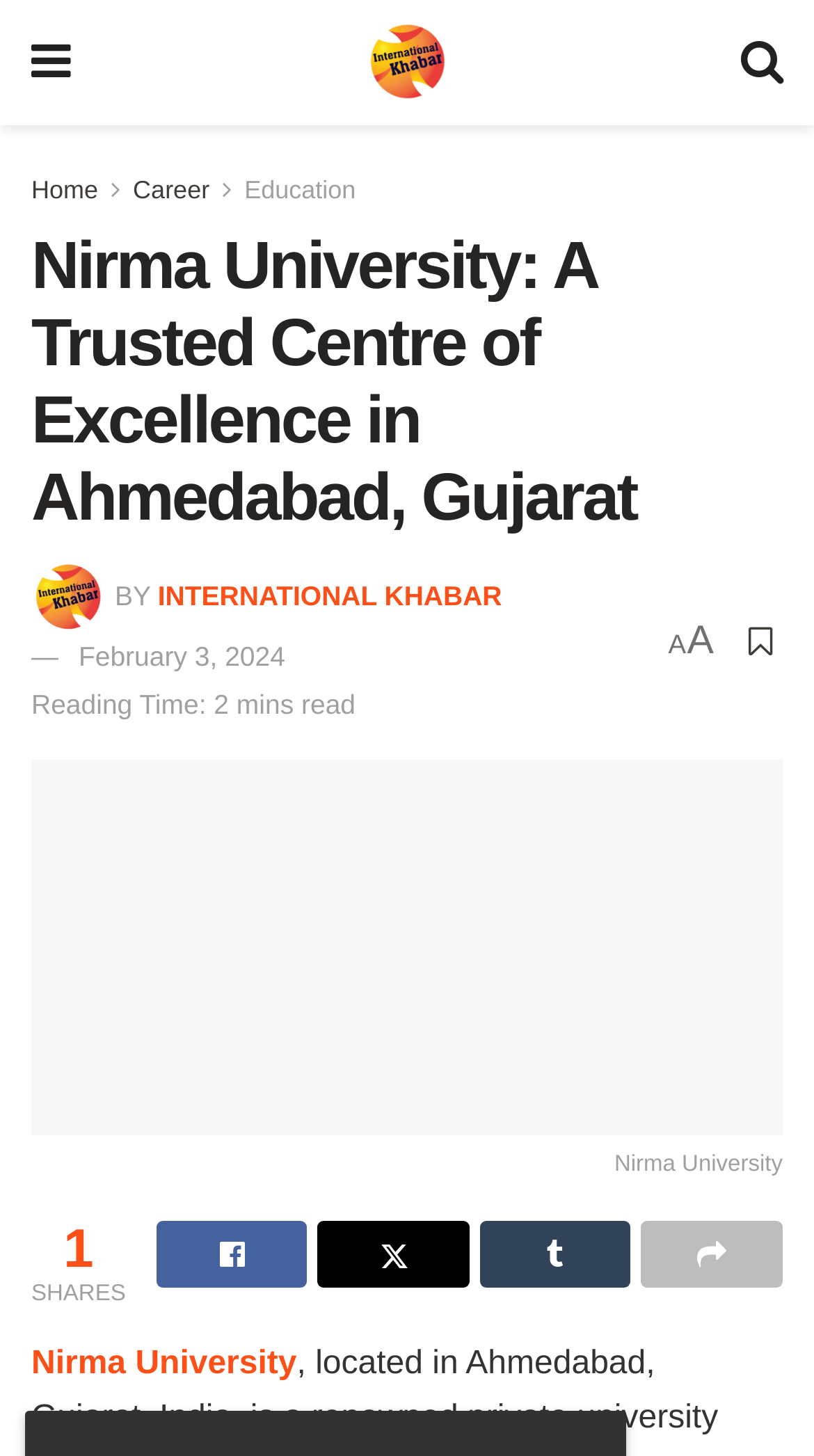Please specify the bounding box coordinates of the area that should be clicked to accomplish the following instruction: "Click the Home link". The coordinates should consist of four float numbers between 0 and 1, i.e., [left, top, right, bottom].

[0.038, 0.12, 0.121, 0.14]